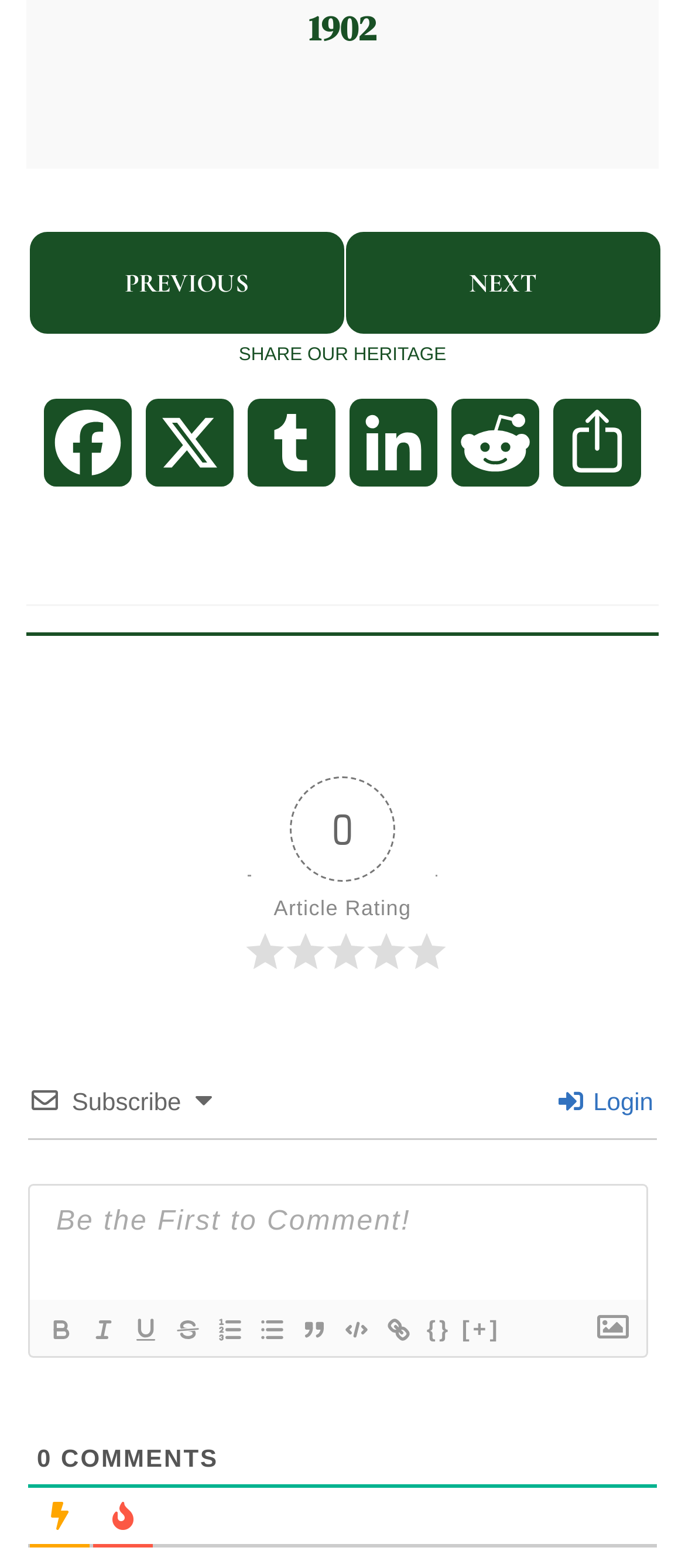What is the rating system used in this webpage?
Please answer the question with a detailed and comprehensive explanation.

I noticed a series of image elements with star icons, which are commonly used to represent a rating system. Therefore, I infer that the rating system used in this webpage is based on stars.